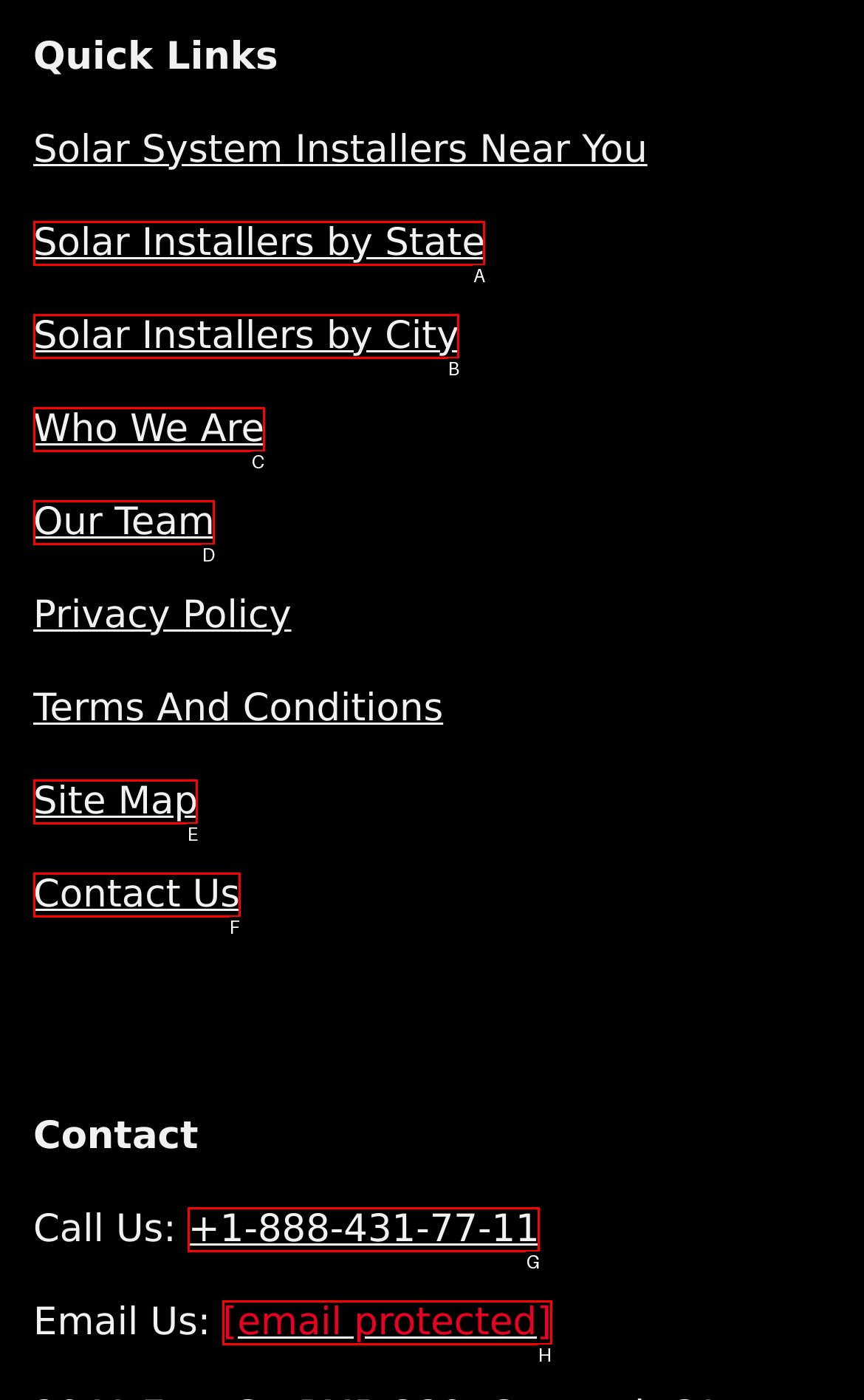Pick the HTML element that corresponds to the description: Solar Installers by City
Answer with the letter of the correct option from the given choices directly.

B